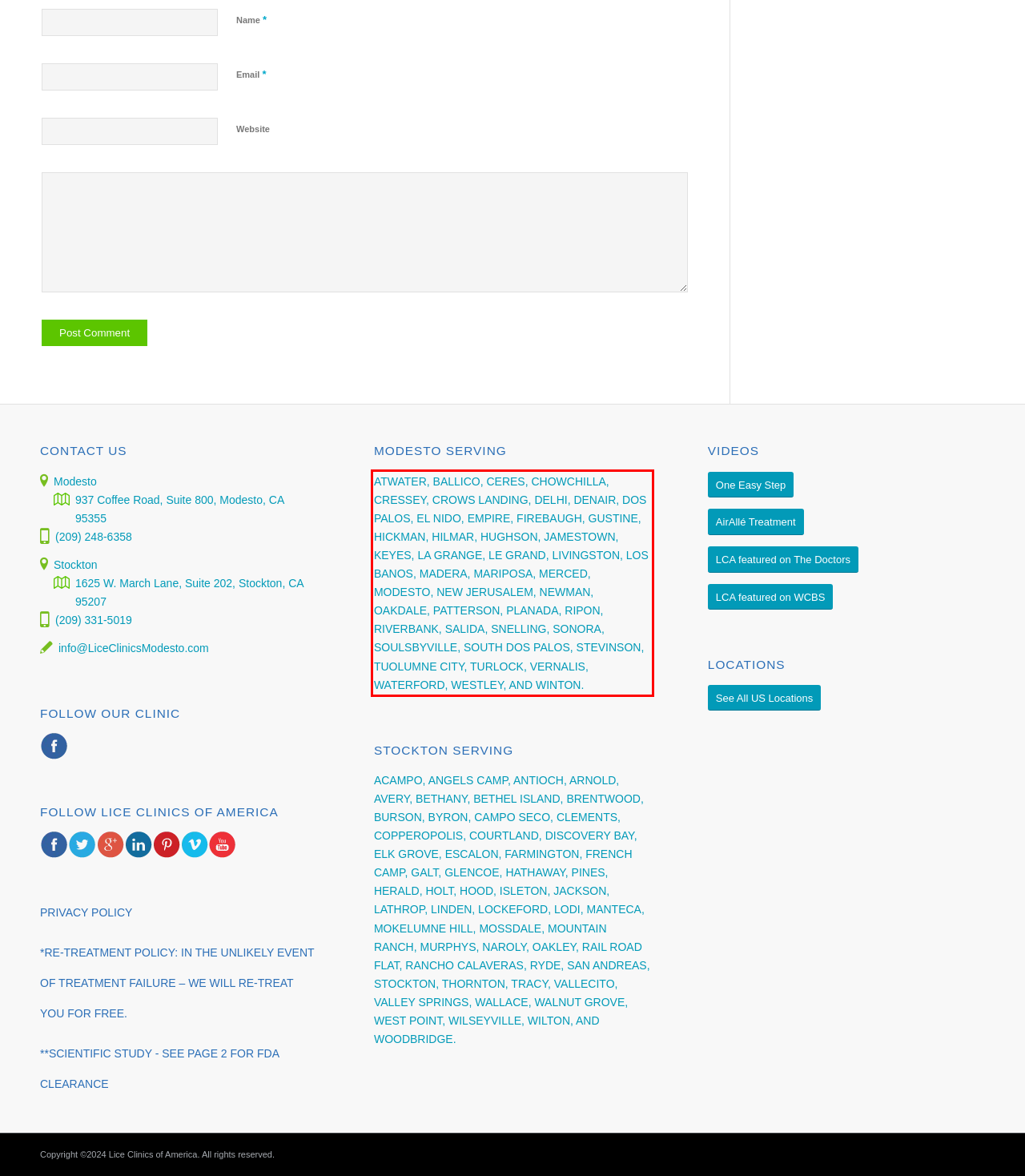Given a webpage screenshot with a red bounding box, perform OCR to read and deliver the text enclosed by the red bounding box.

ATWATER, BALLICO, CERES, CHOWCHILLA, CRESSEY, CROWS LANDING, DELHI, DENAIR, DOS PALOS, EL NIDO, EMPIRE, FIREBAUGH, GUSTINE, HICKMAN, HILMAR, HUGHSON, JAMESTOWN, KEYES, LA GRANGE, LE GRAND, LIVINGSTON, LOS BANOS, MADERA, MARIPOSA, MERCED, MODESTO, NEW JERUSALEM, NEWMAN, OAKDALE, PATTERSON, PLANADA, RIPON, RIVERBANK, SALIDA, SNELLING, SONORA, SOULSBYVILLE, SOUTH DOS PALOS, STEVINSON, TUOLUMNE CITY, TURLOCK, VERNALIS, WATERFORD, WESTLEY, AND WINTON.